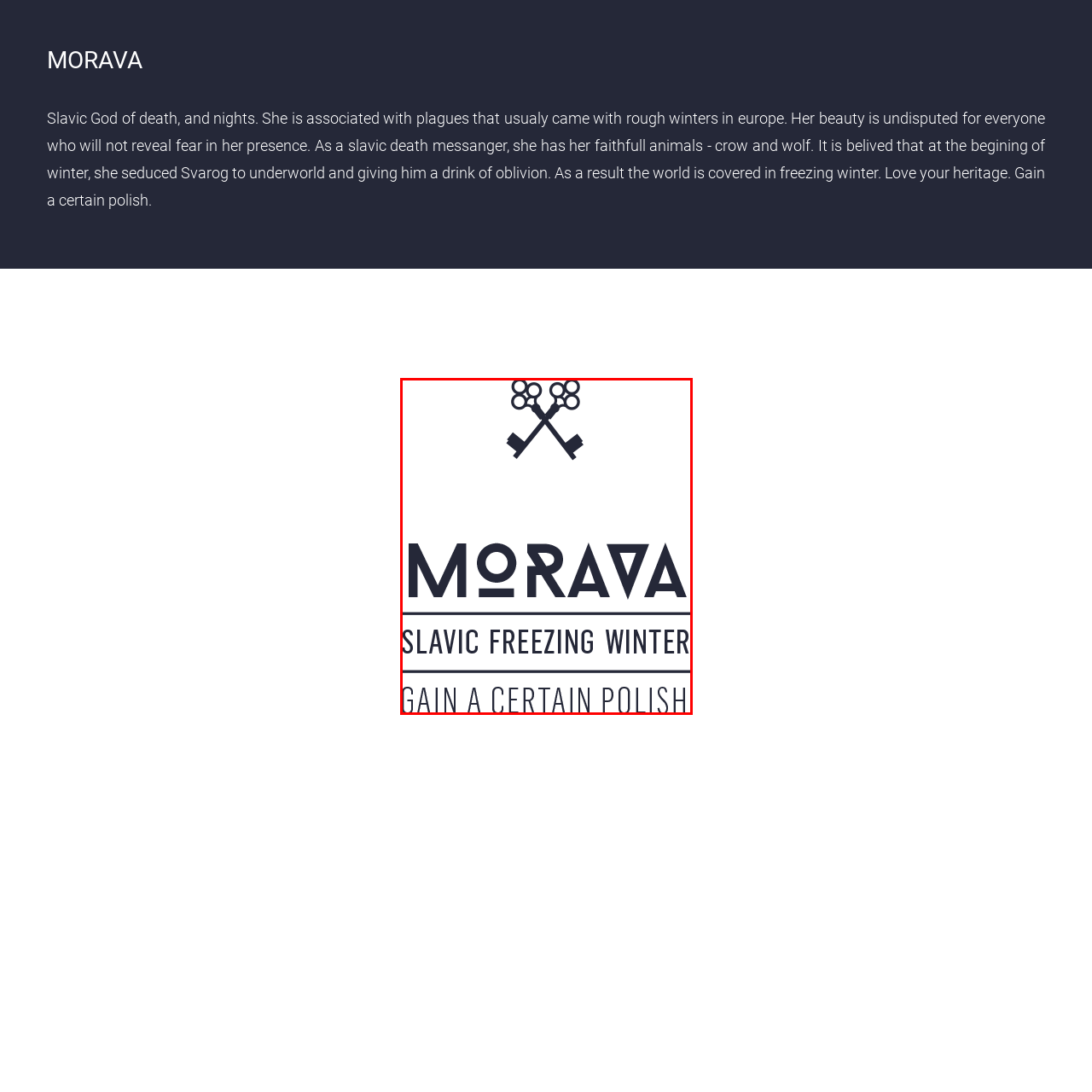View the portion of the image inside the red box and respond to the question with a succinct word or phrase: What do the two crossed keys at the top of the logo suggest?

Mystery and guardianship